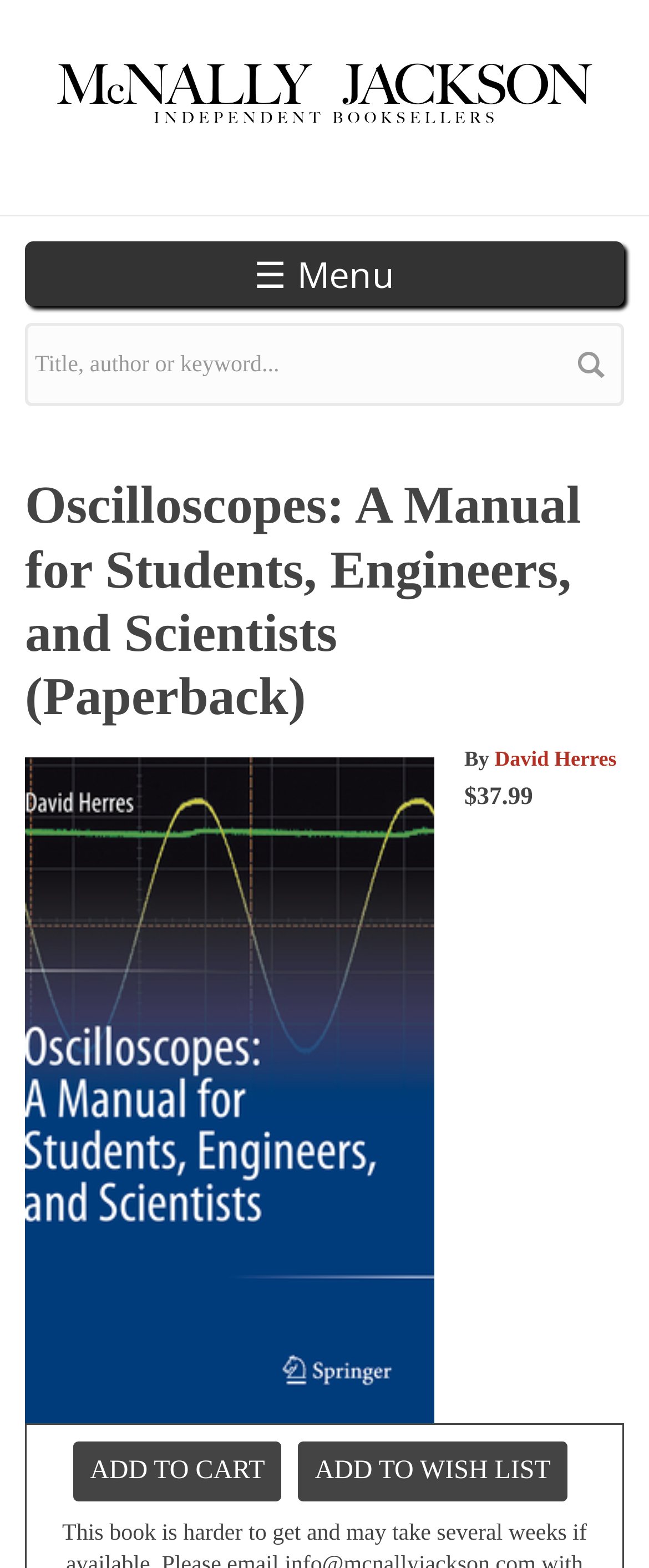Provide a brief response using a word or short phrase to this question:
What is the title of the book?

Oscilloscopes: A Manual for Students, Engineers, and Scientists